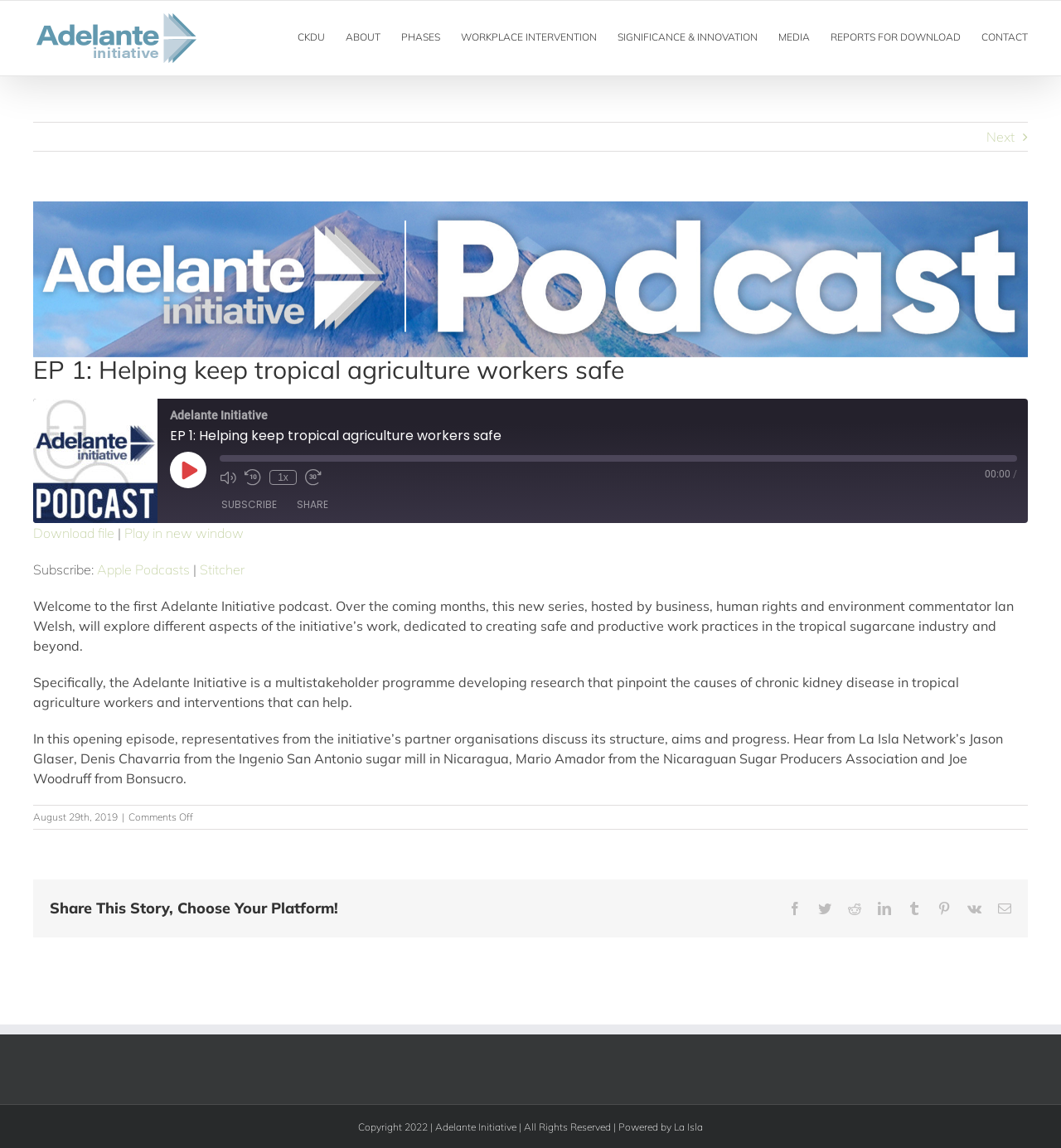Create a detailed summary of all the visual and textual information on the webpage.

The webpage is a podcast episode page from the Adelante Initiative. At the top left, there is a logo of Adelante Initiative, and next to it, a main menu navigation bar with links to CKDU, ABOUT, PHASES, WORKPLACE INTERVENTION, SIGNIFICANCE & INNOVATION, MEDIA, REPORTS FOR DOWNLOAD, and CONTACT.

Below the navigation bar, there is a large section dedicated to the podcast episode. The episode title, "EP 1: Helping keep tropical agriculture workers safe", is displayed prominently. There is a podcast banner image above the episode title, and a "View Larger Image" link next to it.

The episode description is divided into three paragraphs, which introduce the Adelante Initiative podcast series, its focus on creating safe and productive work practices in the tropical sugarcane industry, and the content of this opening episode. The episode features representatives from the initiative's partner organisations discussing its structure, aims, and progress.

On the right side of the episode description, there are several buttons and links, including "Play Episode", "Mute/Unmute Episode", "Rewind 10 Seconds", "1x", "Fast Forward 30 seconds", and a time display showing the current playback time. There are also links to subscribe to the podcast, share it on various platforms, and download the episode.

Below the episode description, there are additional links and buttons, including a "SUBSCRIBE" button, a "SHARE" button, links to Apple Podcasts and Stitcher, and an RSS feed URL with a "Copy RSS Feed URL" button. There are also links to share the episode on Facebook, Twitter, and other platforms, as well as an embed code with a "Copy Embed Code" button.

At the bottom of the page, there is a section with links to download the episode, play it in a new window, and subscribe to the podcast on Apple Podcasts and Stitcher. There is also a "Comments Off" link and a "Share This Story, Choose Your Platform!" section with links to share the episode on various social media platforms.

Finally, at the very bottom of the page, there is a copyright notice and a link to La Isla, the powered-by provider.